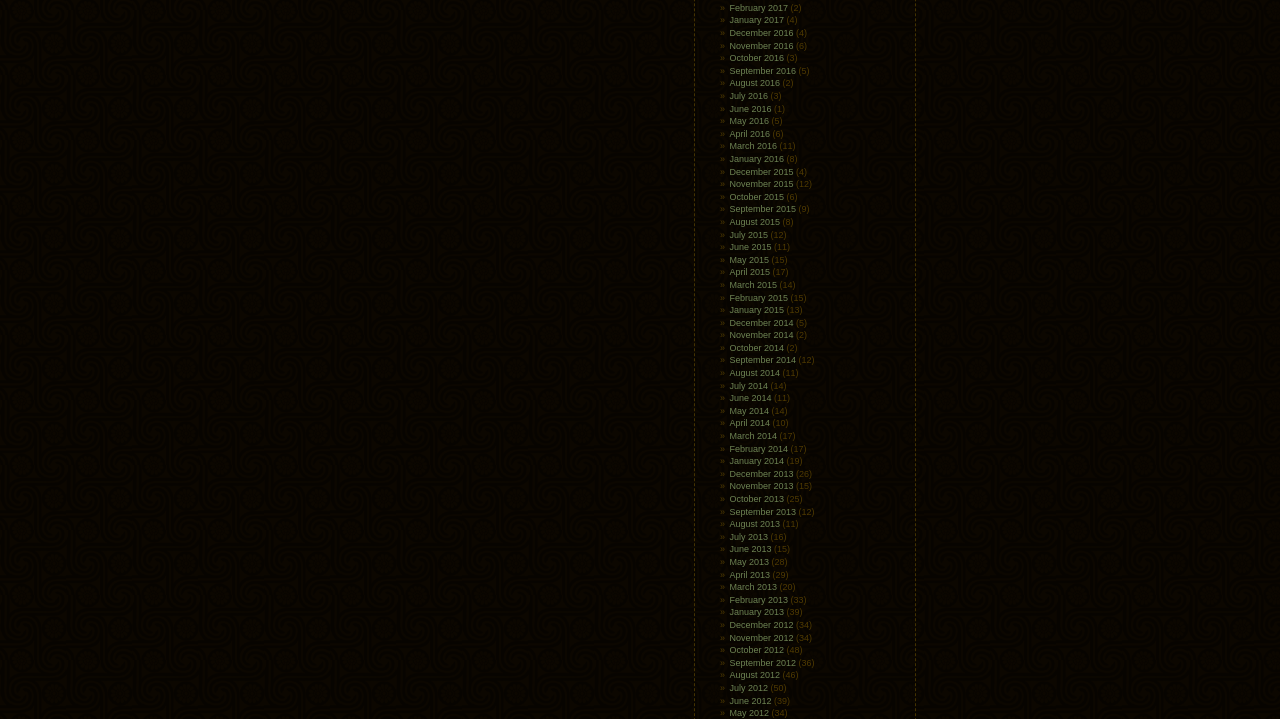Highlight the bounding box coordinates of the region I should click on to meet the following instruction: "View February 2017".

[0.57, 0.004, 0.616, 0.018]